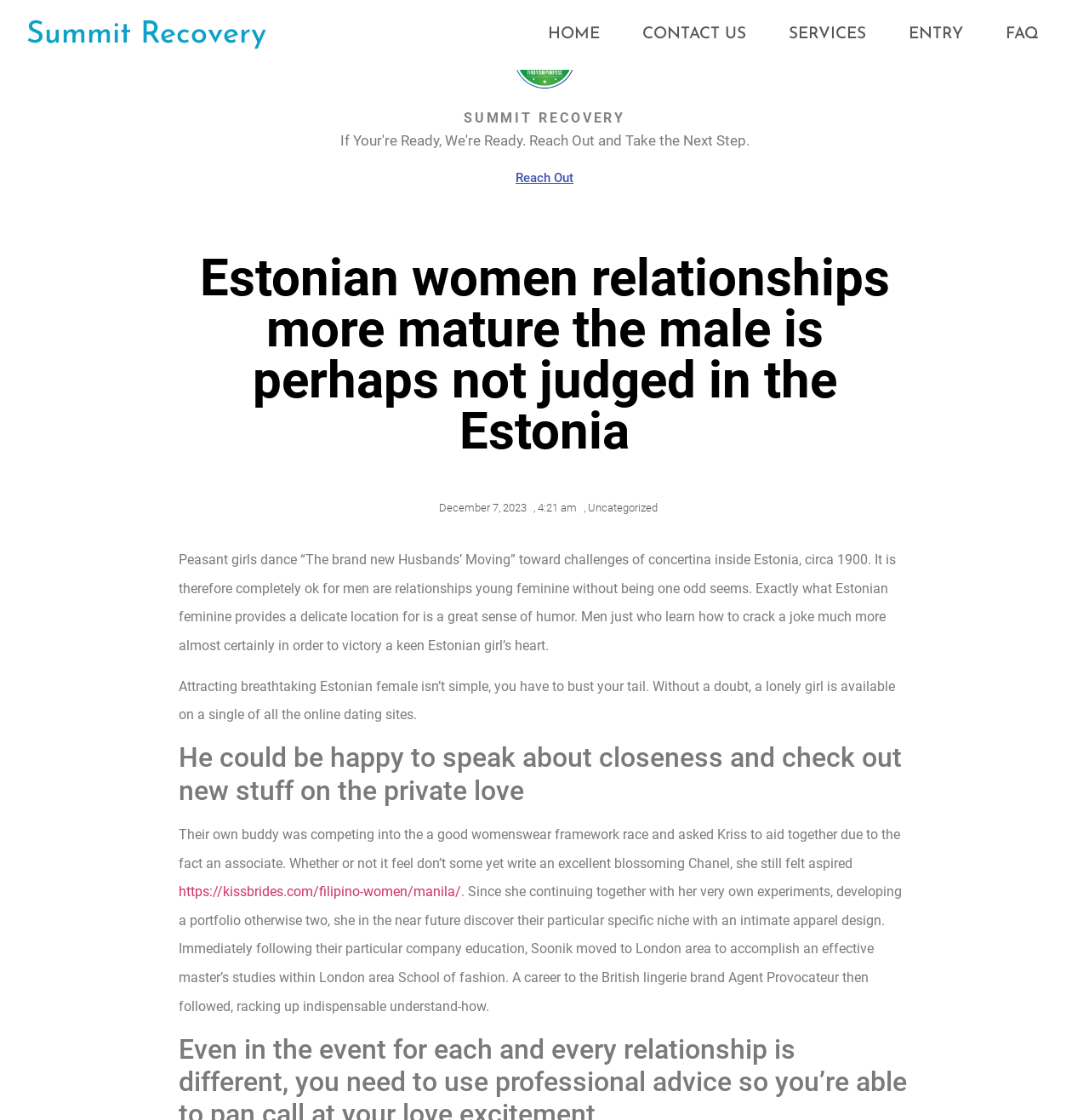Please identify the bounding box coordinates of the clickable region that I should interact with to perform the following instruction: "Click on HOME". The coordinates should be expressed as four float numbers between 0 and 1, i.e., [left, top, right, bottom].

[0.483, 0.019, 0.57, 0.043]